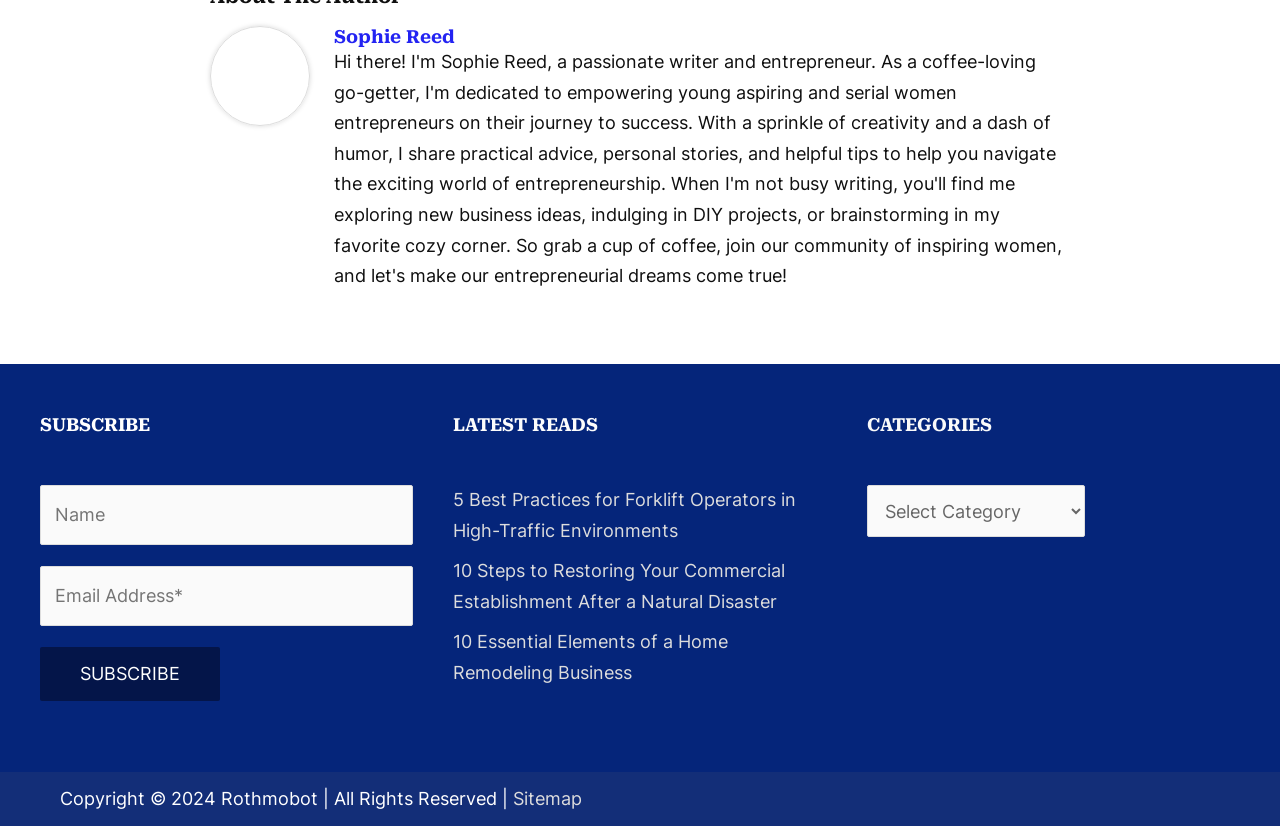Please determine the bounding box coordinates for the UI element described as: "Privacy Policy".

None